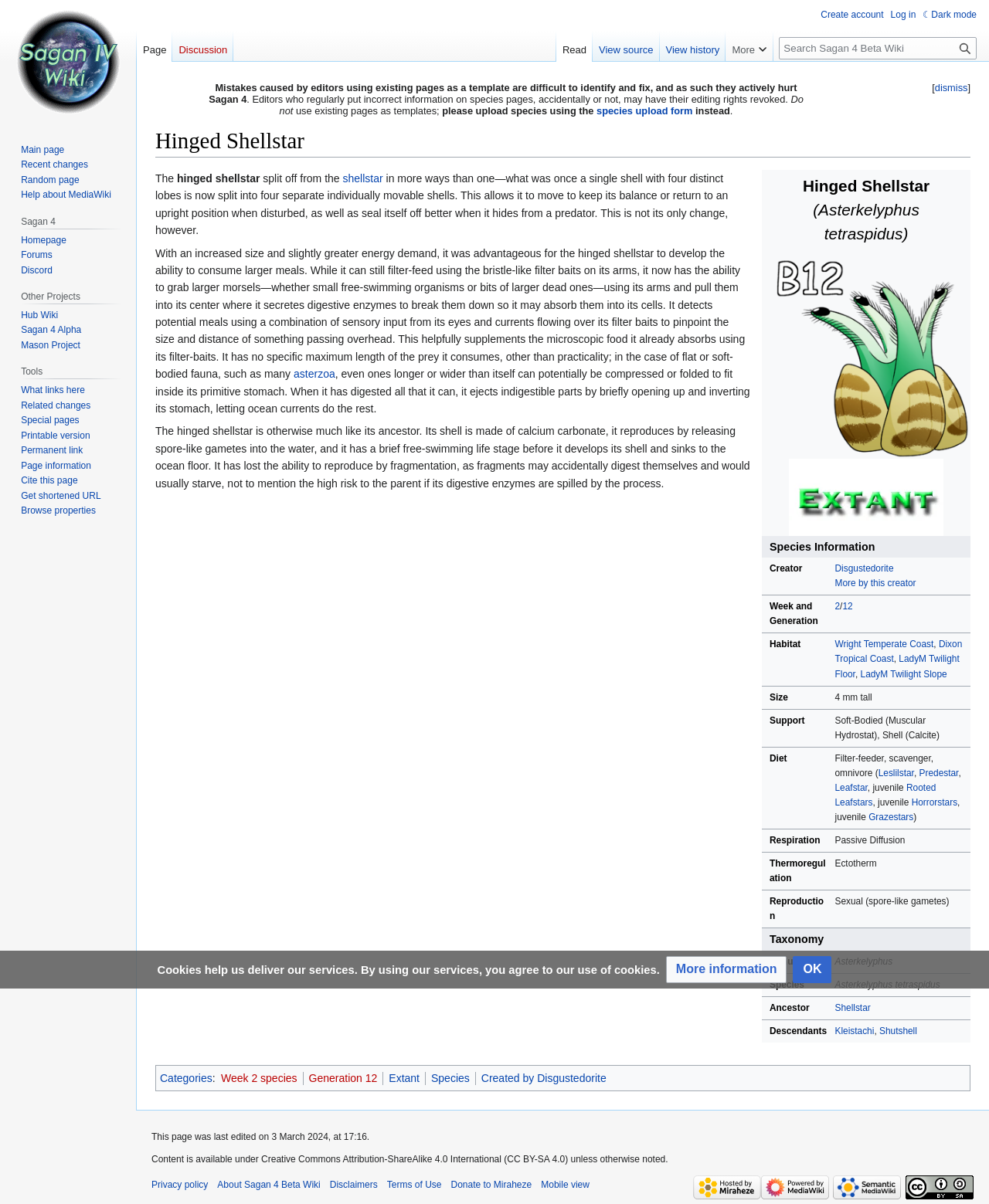Generate a thorough caption detailing the webpage content.

The webpage is about a species called Hinged Shellstar, specifically the Asterkelyphus tetraspidus. At the top, there is a heading with the species name, followed by a navigation menu with links to jump to navigation and search. Below this, there is a warning message about the importance of using the species upload form instead of existing pages as templates.

The main content of the page is divided into sections, each with a heading. The first section is about the species information, which includes a figure with an image of the Hinged Shellstar, followed by sections on the creator, week and generation, habitat, size, support, diet, respiration, thermoregulation, and reproduction.

The diet section is particularly detailed, mentioning that the Hinged Shellstar is a filter-feeder, scavenger, and omnivore, and listing several species that it consumes. The reproduction section states that the species reproduces sexually, releasing spore-like gametes into the water.

There are also sections on taxonomy, including genus, species, ancestor, and descendants, as well as a section on the species' evolution, describing how it split off from the shellstar and developed new abilities, such as consuming larger meals.

Throughout the page, there are links to other related species and categories, as well as images and figures to illustrate the species' characteristics. At the bottom of the page, there are links to categories, including Week 2 species and Generation 12.